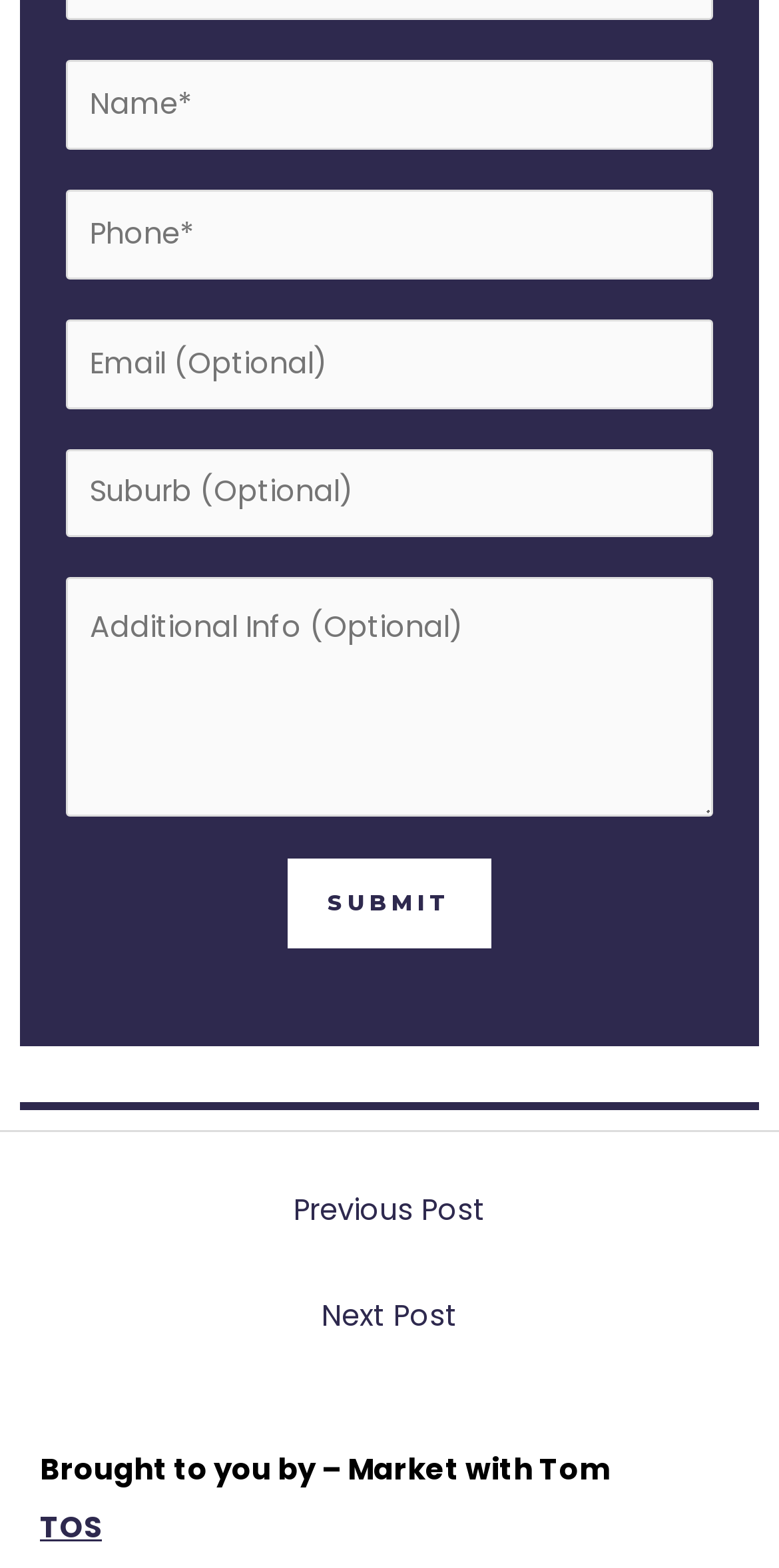Locate the bounding box coordinates of the element that needs to be clicked to carry out the instruction: "learn more about Mike's Harder Dragon Nectar". The coordinates should be given as four float numbers ranging from 0 to 1, i.e., [left, top, right, bottom].

None